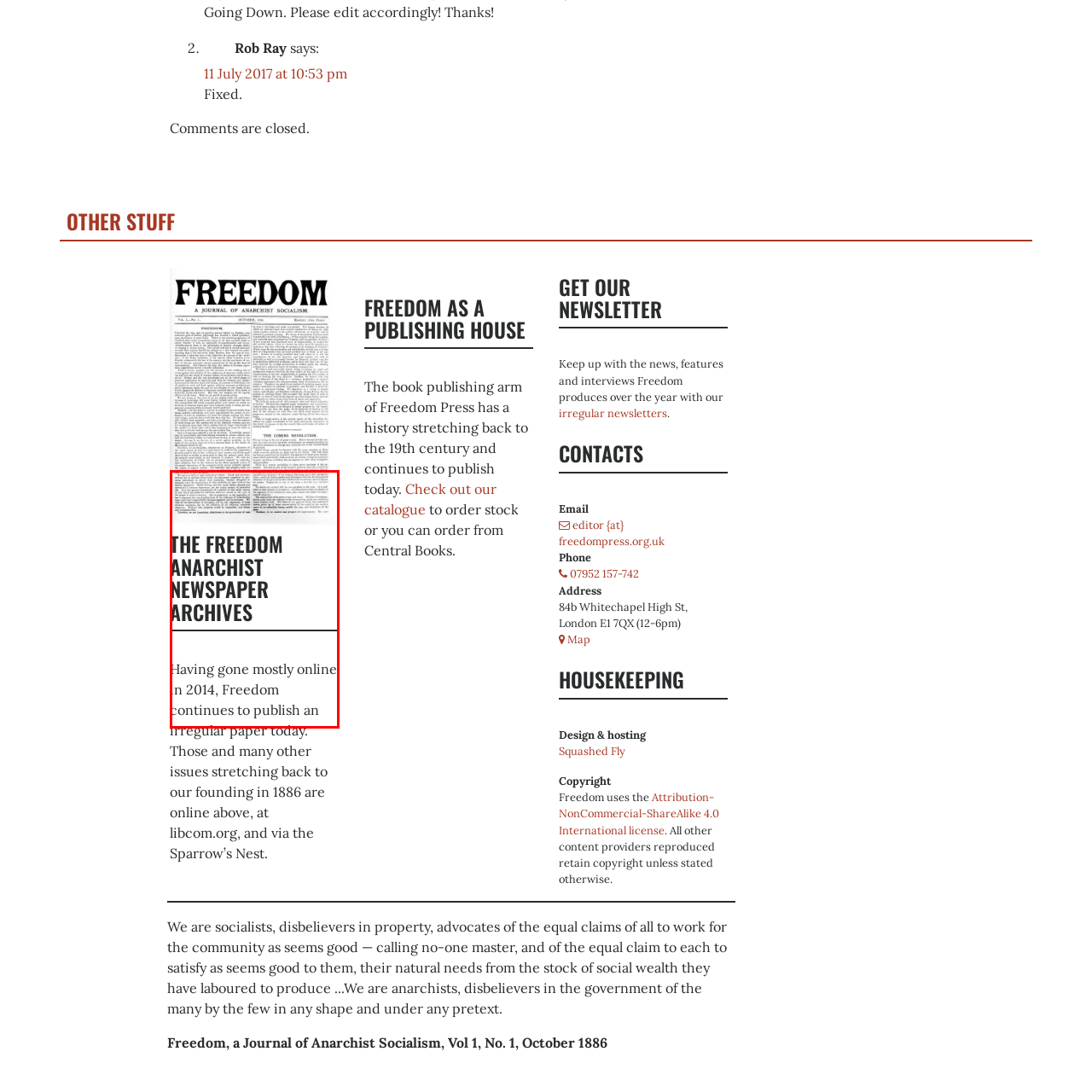Examine the picture highlighted with a red border, When was Freedom newspaper founded? Please respond with a single word or phrase.

1886